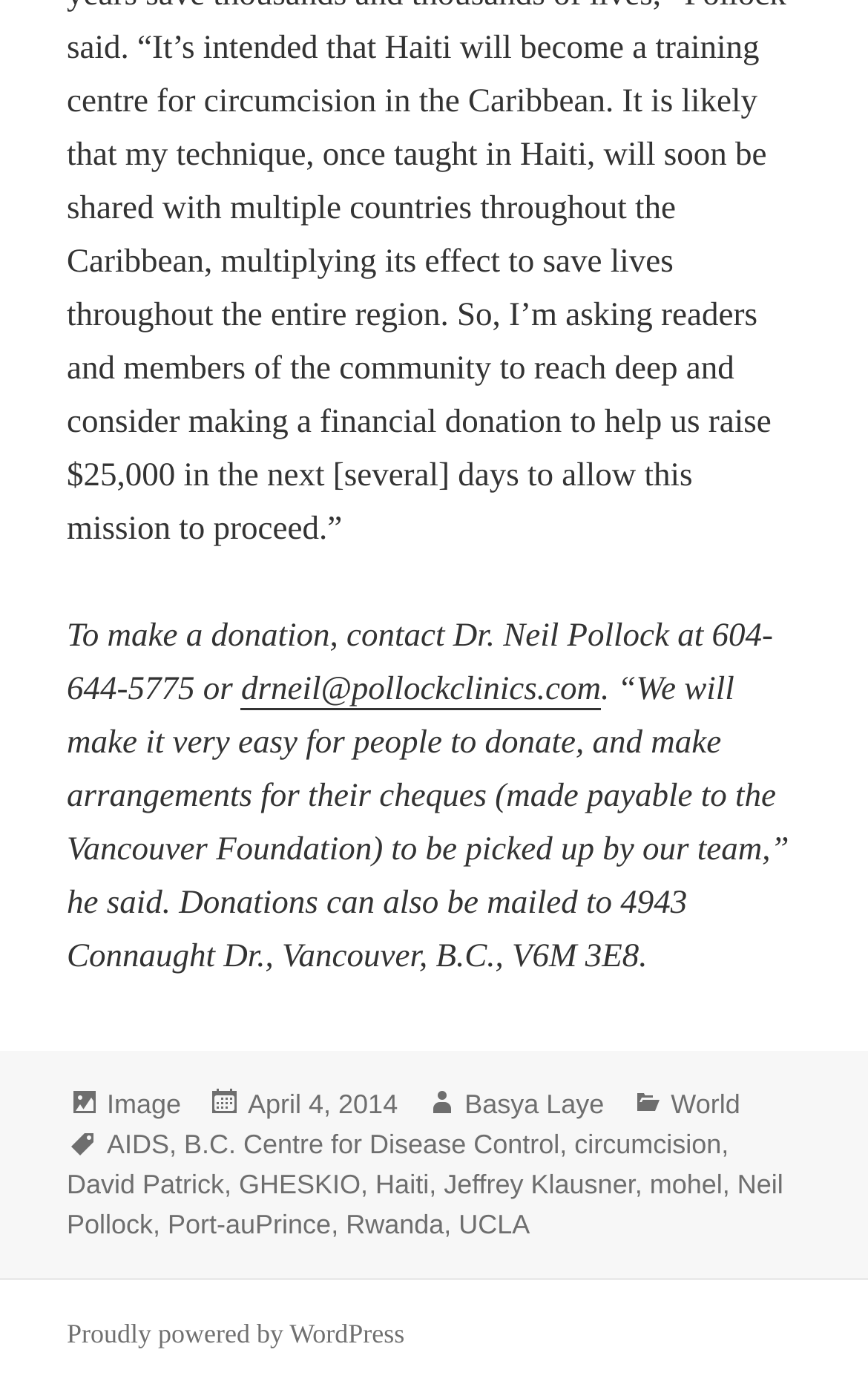Provide the bounding box coordinates for the UI element that is described by this text: "Proudly powered by WordPress". The coordinates should be in the form of four float numbers between 0 and 1: [left, top, right, bottom].

[0.077, 0.95, 0.466, 0.974]